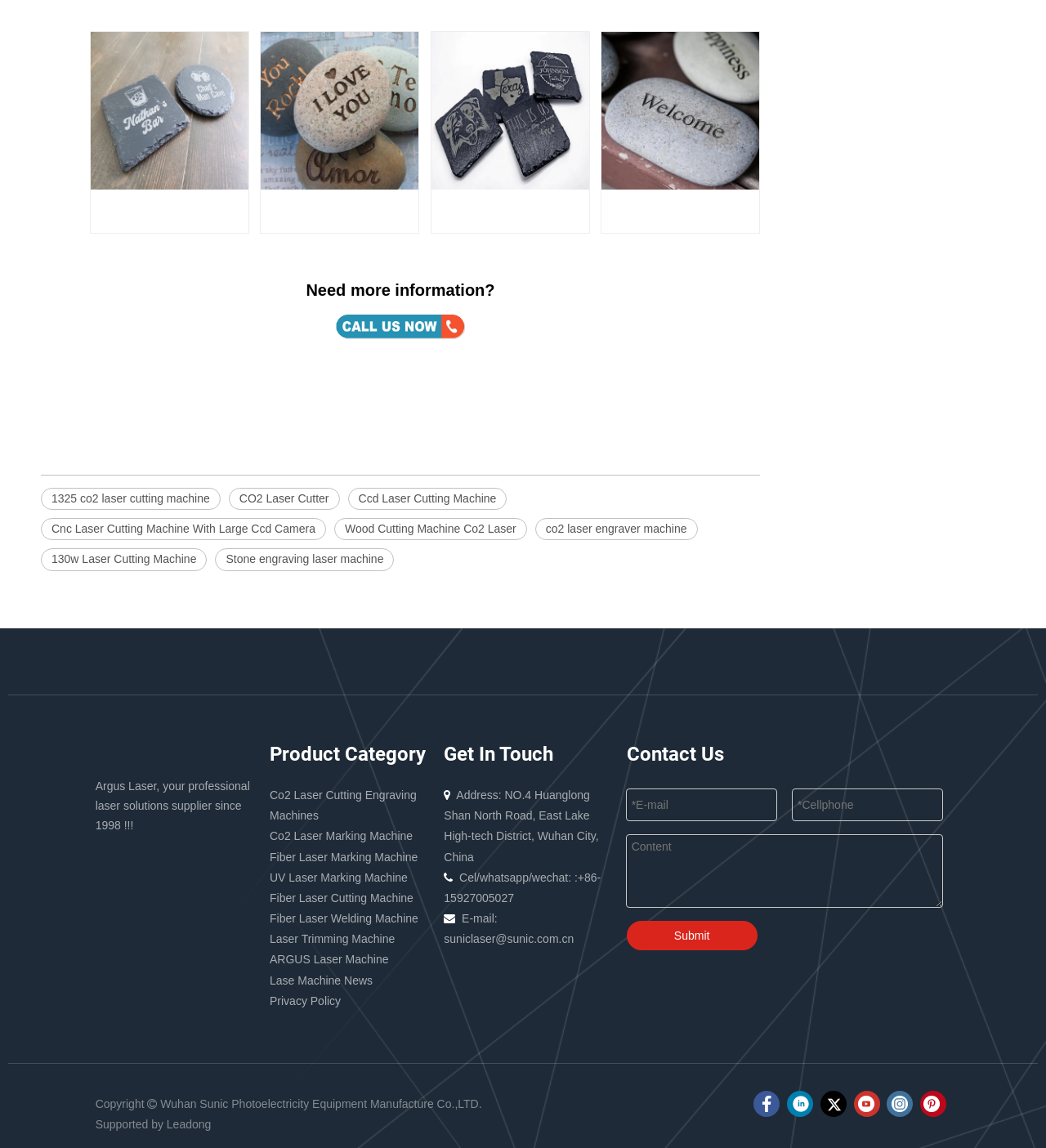Answer the question briefly using a single word or phrase: 
How can users get in touch with the company?

By email, cellphone, or whatsapp